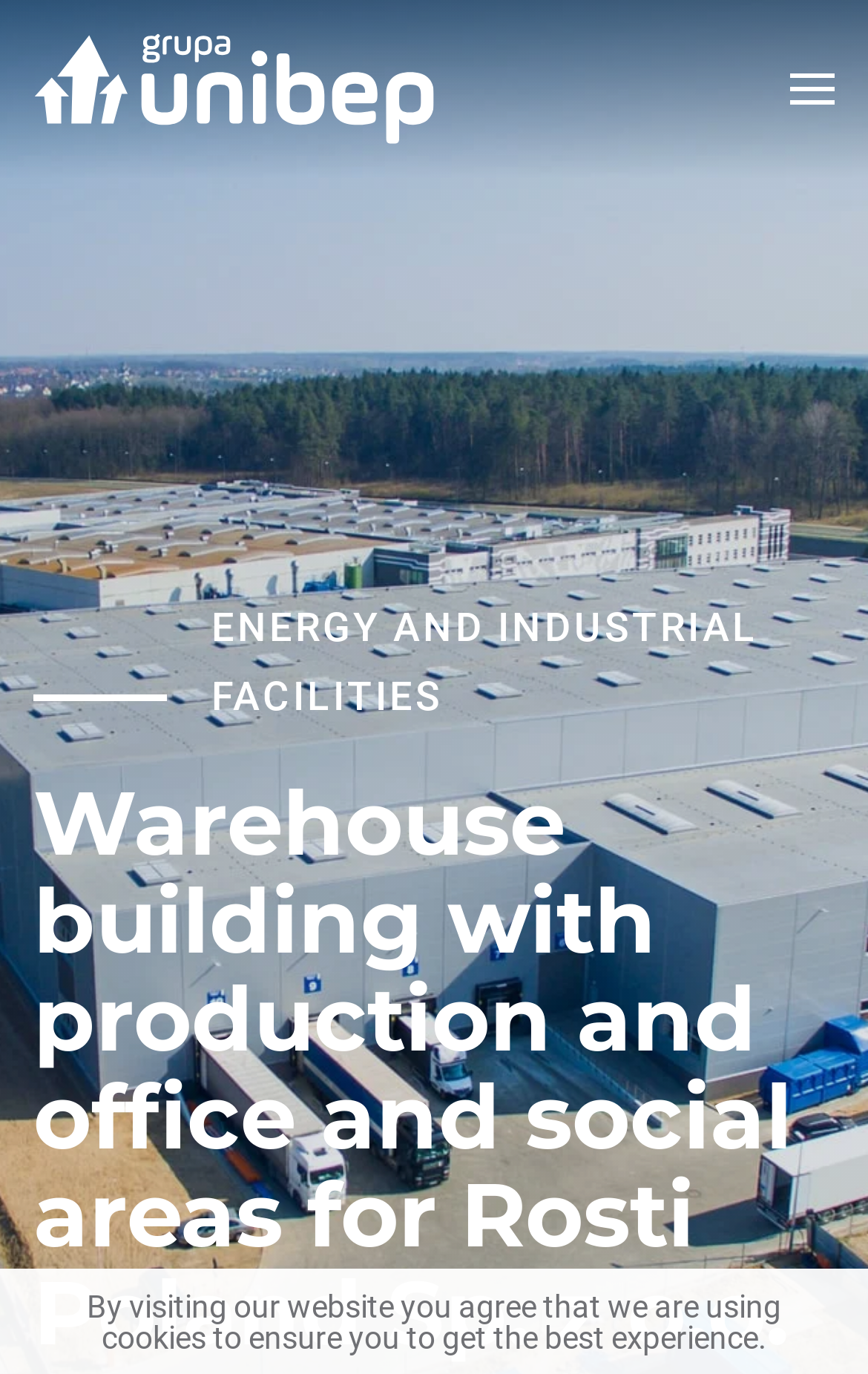Explain the features and main sections of the webpage comprehensively.

The webpage appears to be the official website of UNIBEP, a Polish construction group. At the top-left corner, there is a link to skip to the main content, and next to it, a link to go back to the home page. Below these links, there is an image of the company's logo, "Grupa Unibep". 

On the top-right corner, there is a button to open the menu, accompanied by a small icon. 

The main content of the webpage is divided into sections. The first section is headed by a large title, "Warehouse building with production and office and social areas for Rosti Poland Sp. z o.o.", which is also the title of the webpage. 

Below the title, there is a section with a subtitle "ENERGY AND INDUSTRIAL FACILITIES". 

At the very bottom of the webpage, there is a notice informing visitors that by accessing the website, they agree to the use of cookies to ensure the best experience.